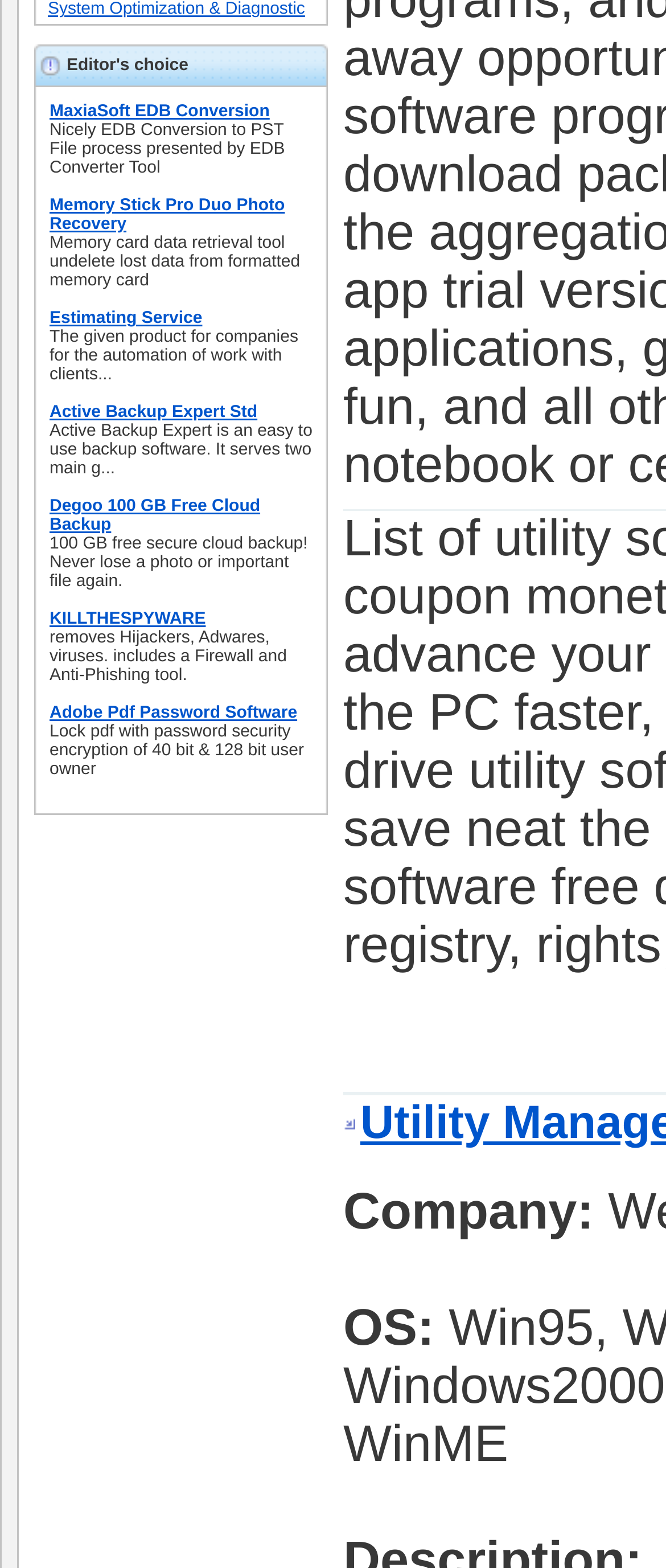Identify the bounding box for the described UI element. Provide the coordinates in (top-left x, top-left y, bottom-right x, bottom-right y) format with values ranging from 0 to 1: Instrumentation & Electronics

None